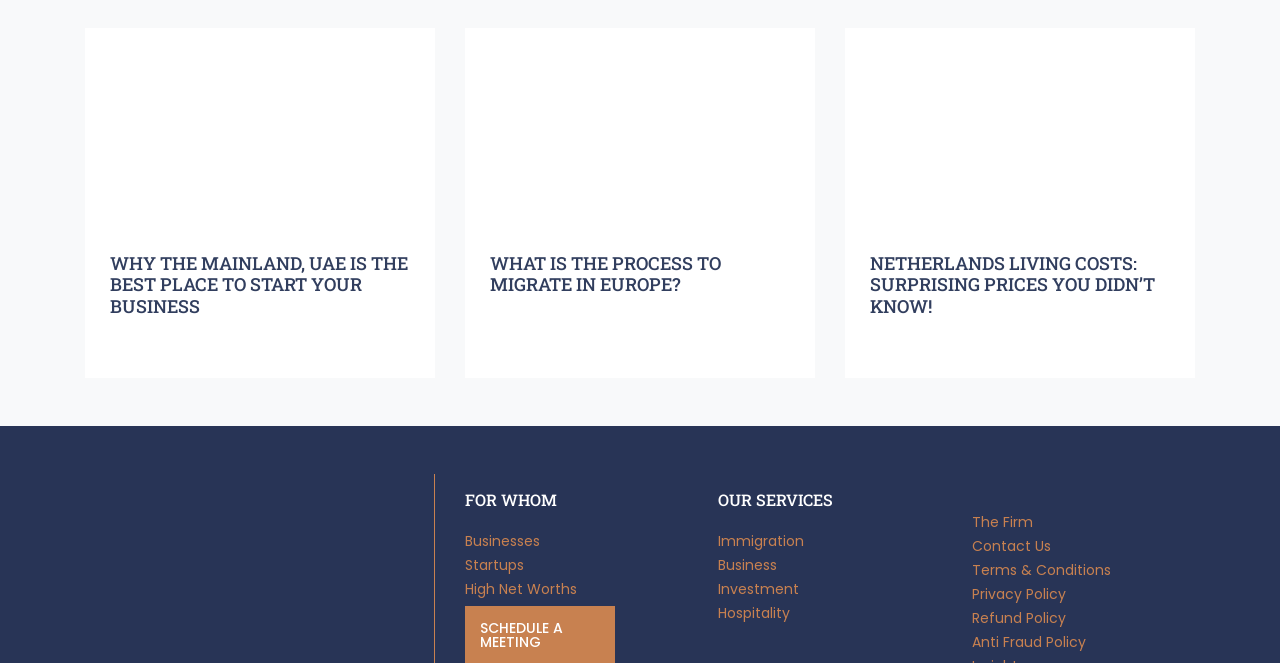Can you give a comprehensive explanation to the question given the content of the image?
What is the last service offered by the firm?

The services offered by the firm are listed under the heading 'OUR SERVICES', and the last service mentioned is 'Hospitality'.